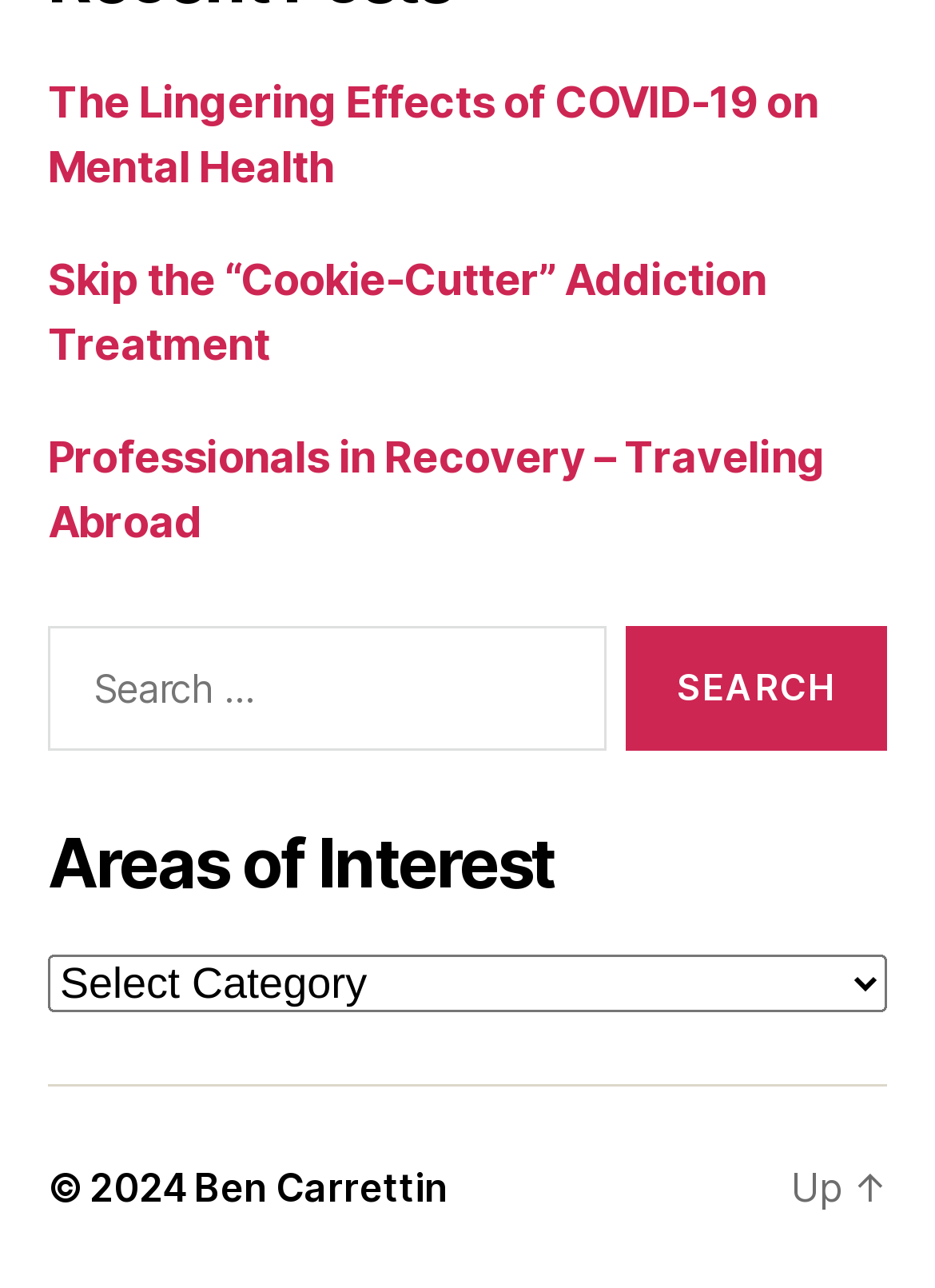Based on the element description "Skip the “Cookie-Cutter” Addiction Treatment", predict the bounding box coordinates of the UI element.

[0.051, 0.198, 0.82, 0.287]